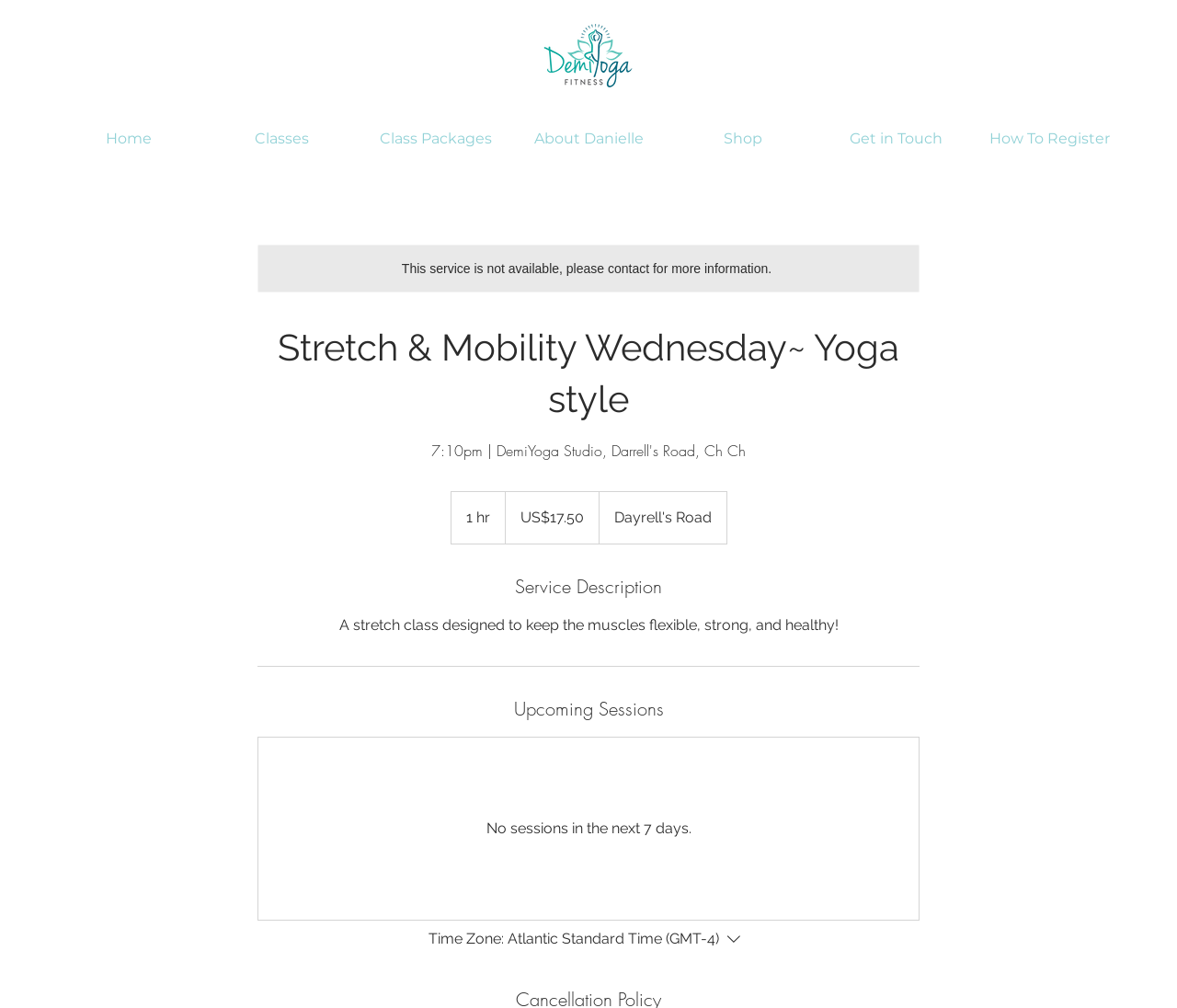Please specify the bounding box coordinates for the clickable region that will help you carry out the instruction: "Change the time zone".

[0.364, 0.914, 0.636, 0.95]